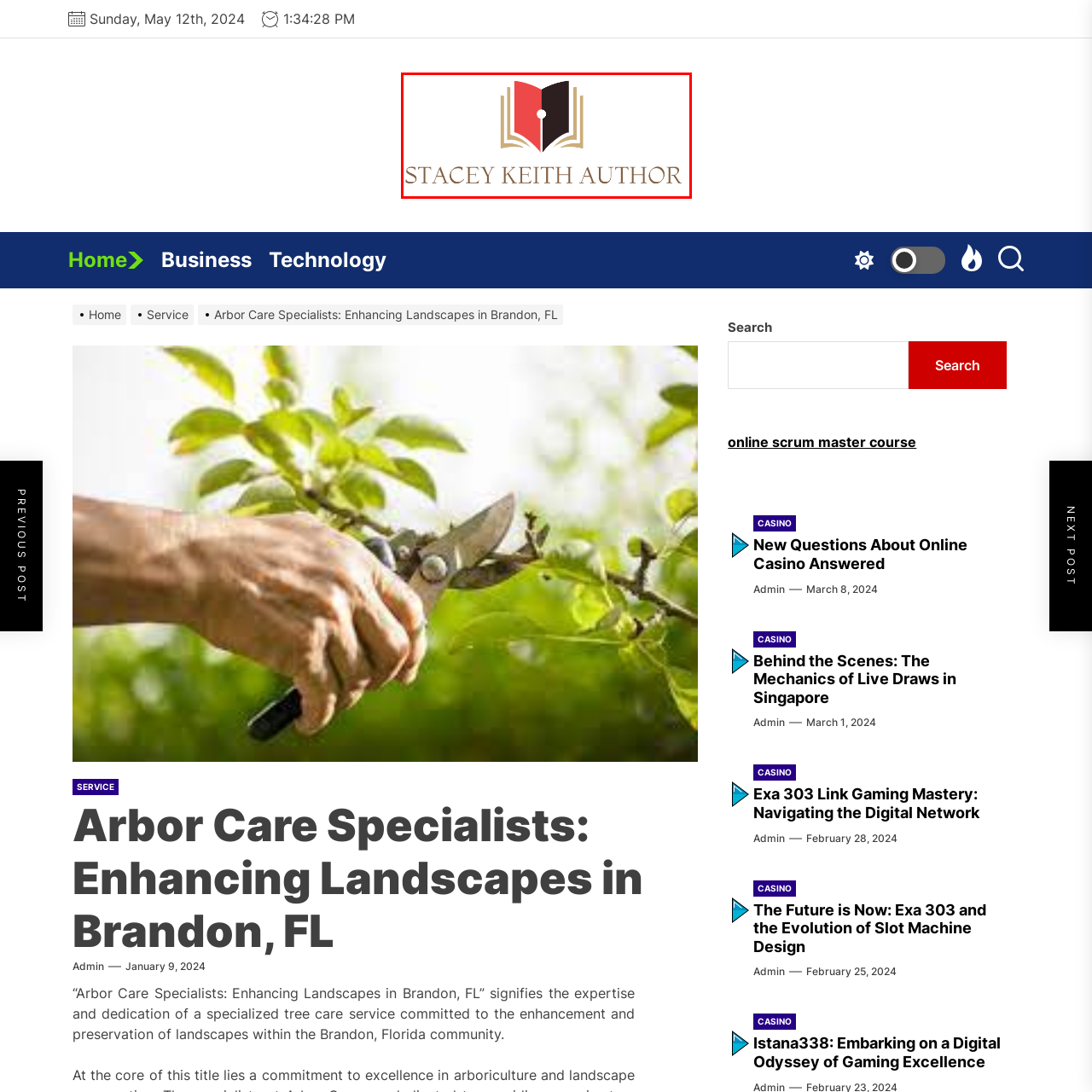Take a close look at the image outlined in red and answer the ensuing question with a single word or phrase:
What is the shape of the central icon?

Pen-like